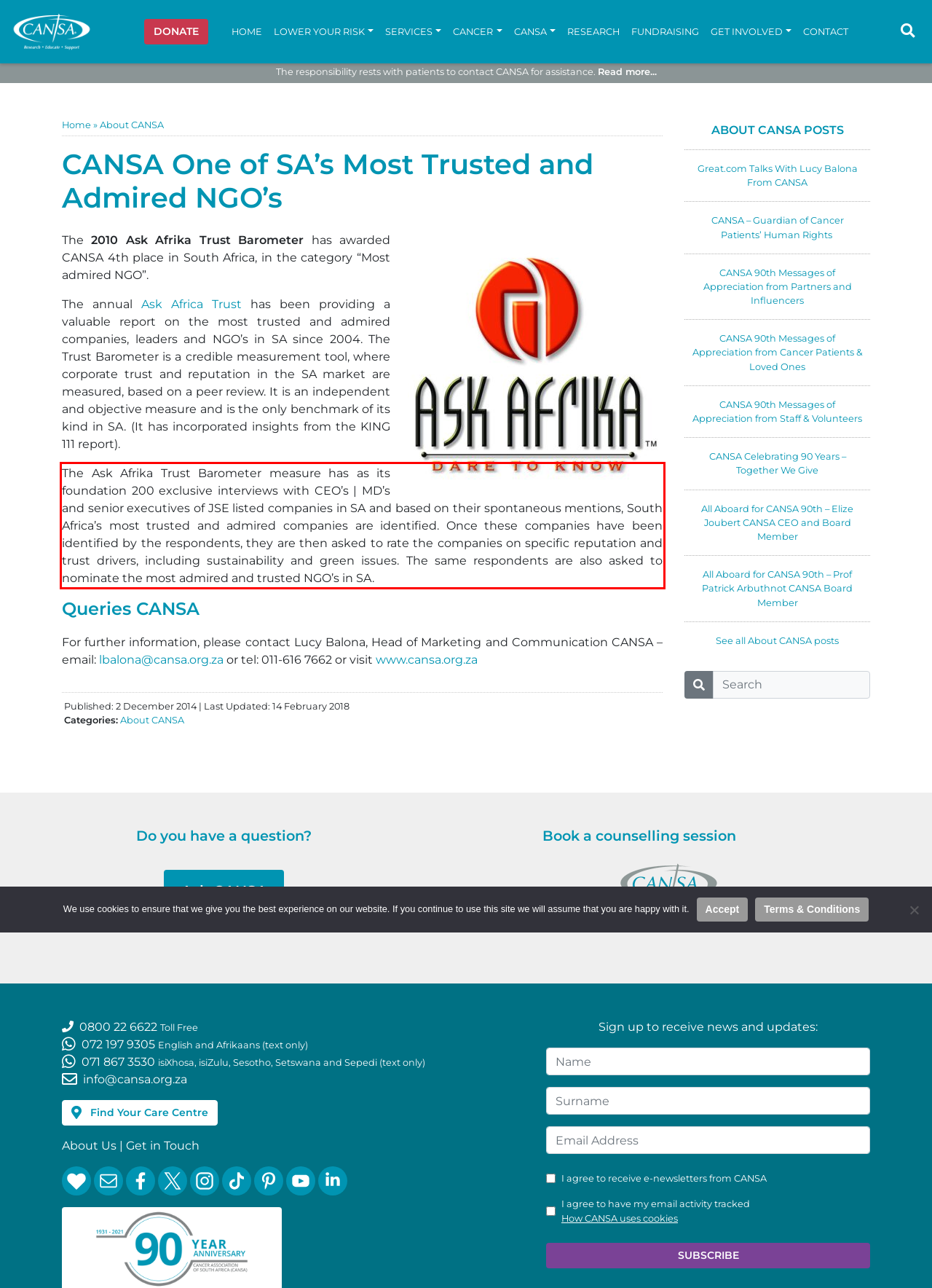You are provided with a screenshot of a webpage featuring a red rectangle bounding box. Extract the text content within this red bounding box using OCR.

The Ask Afrika Trust Barometer measure has as its foundation 200 exclusive interviews with CEO’s | MD’s and senior executives of JSE listed companies in SA and based on their spontaneous mentions, South Africa’s most trusted and admired companies are identified. Once these companies have been identified by the respondents, they are then asked to rate the companies on specific reputation and trust drivers, including sustainability and green issues. The same respondents are also asked to nominate the most admired and trusted NGO’s in SA.